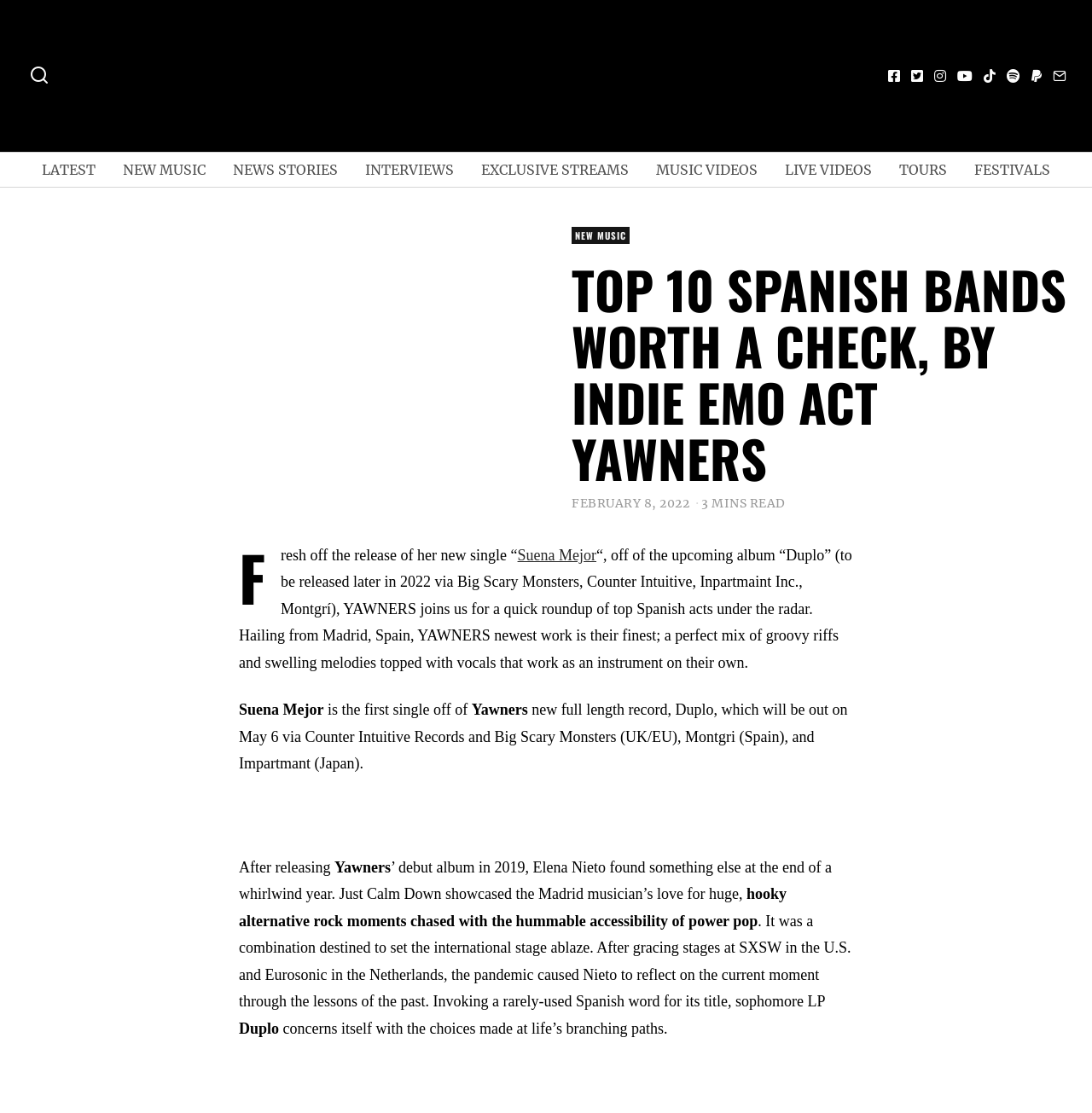Locate the UI element described by Visiting Fellows in the provided webpage screenshot. Return the bounding box coordinates in the format (top-left x, top-left y, bottom-right x, bottom-right y), ensuring all values are between 0 and 1.

None